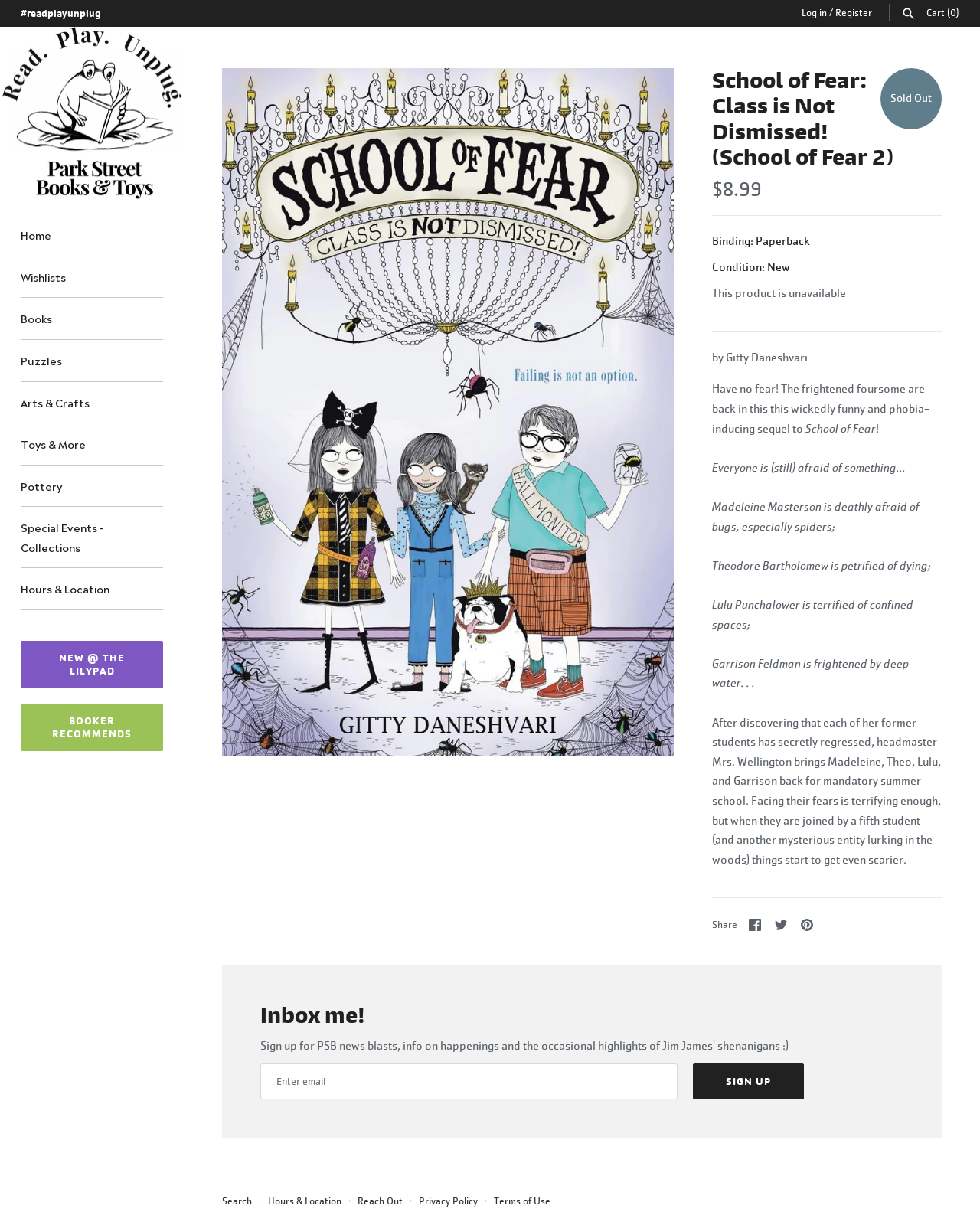Identify the bounding box coordinates of the region that should be clicked to execute the following instruction: "Register".

[0.852, 0.005, 0.89, 0.016]